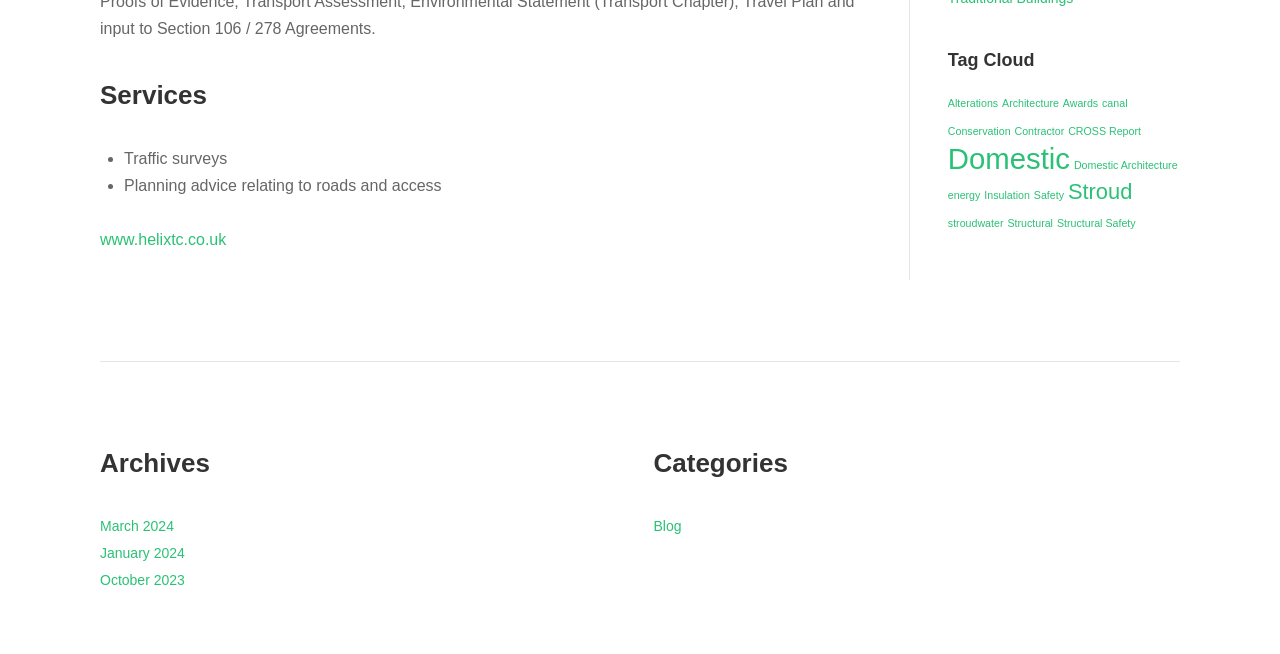Mark the bounding box of the element that matches the following description: "www.helixtc.co.uk".

[0.078, 0.353, 0.177, 0.379]